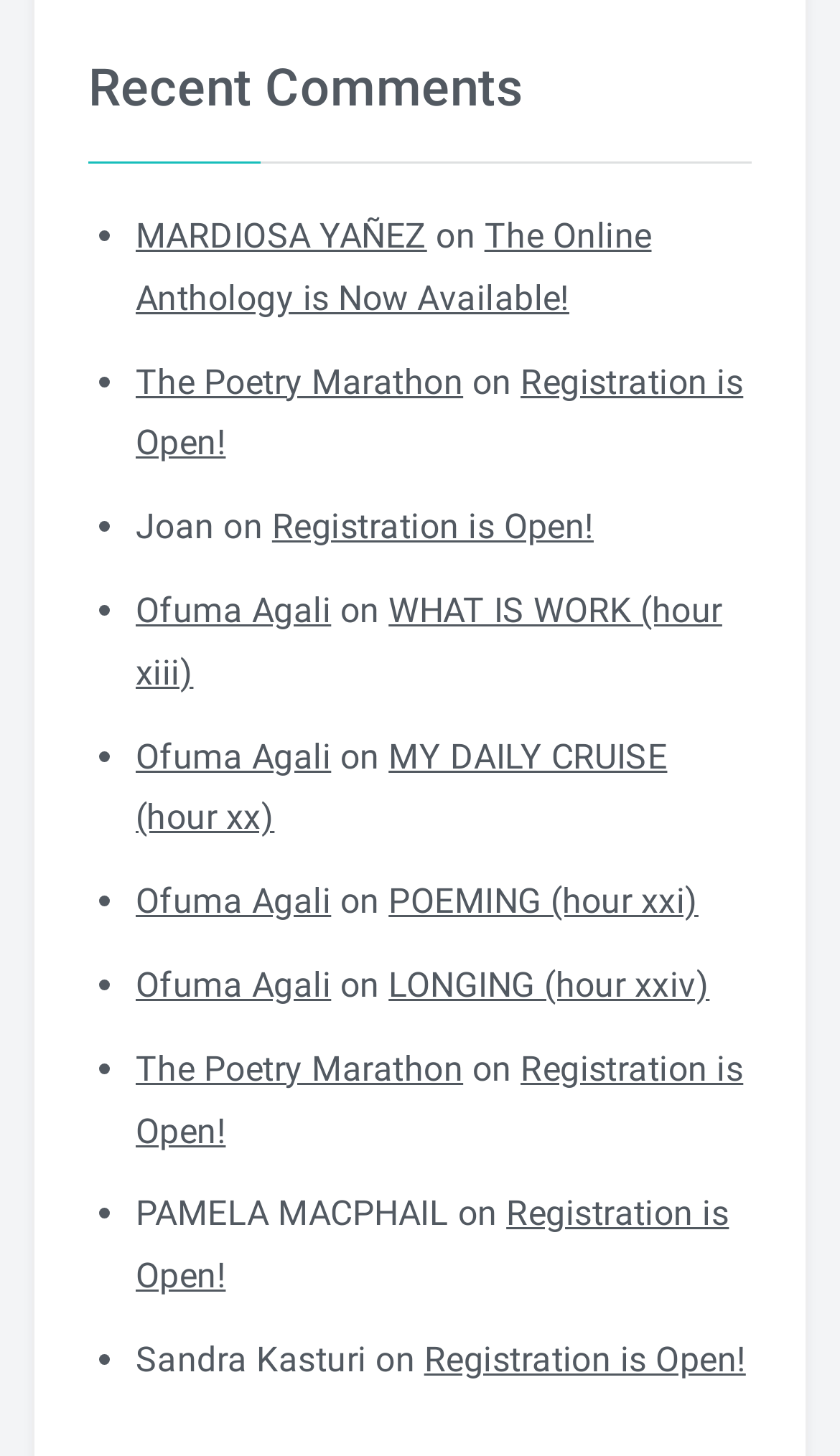Please specify the bounding box coordinates of the area that should be clicked to accomplish the following instruction: "Click the CONTACT link". The coordinates should consist of four float numbers between 0 and 1, i.e., [left, top, right, bottom].

None